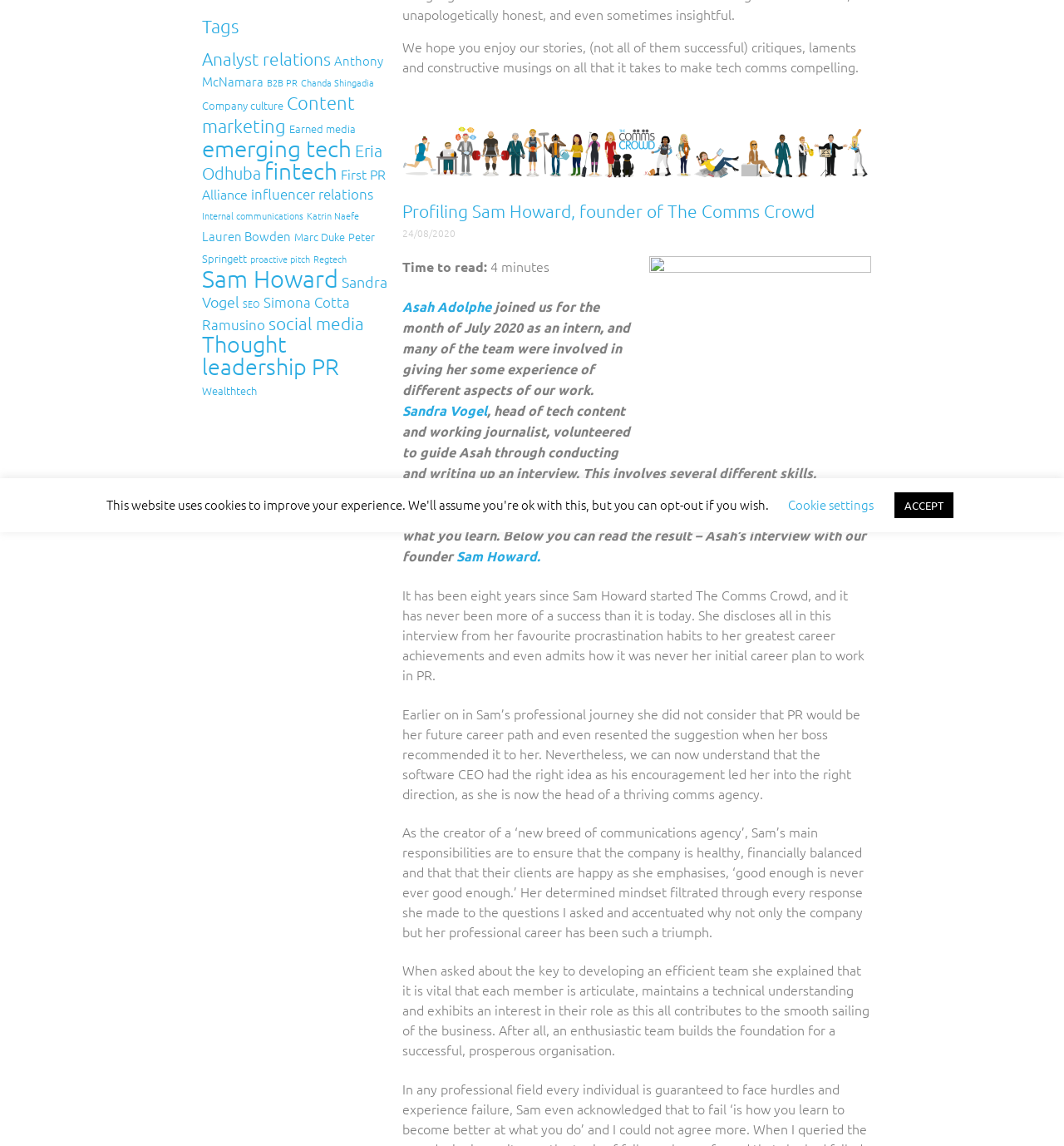Provide the bounding box coordinates of the UI element that matches the description: "fintech".

[0.248, 0.137, 0.317, 0.161]